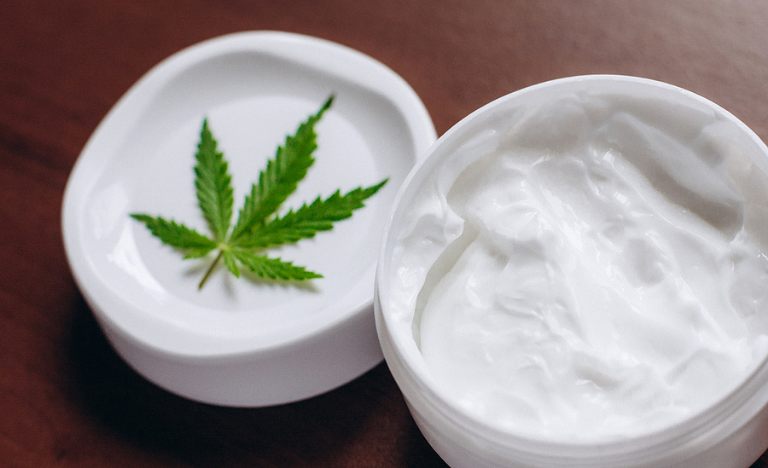Can you look at the image and give a comprehensive answer to the question:
What is the surface beneath the jar made of?

The caption describes the surface as 'rustic wooden', indicating that it is made of a natural, wooden material with a rustic texture.